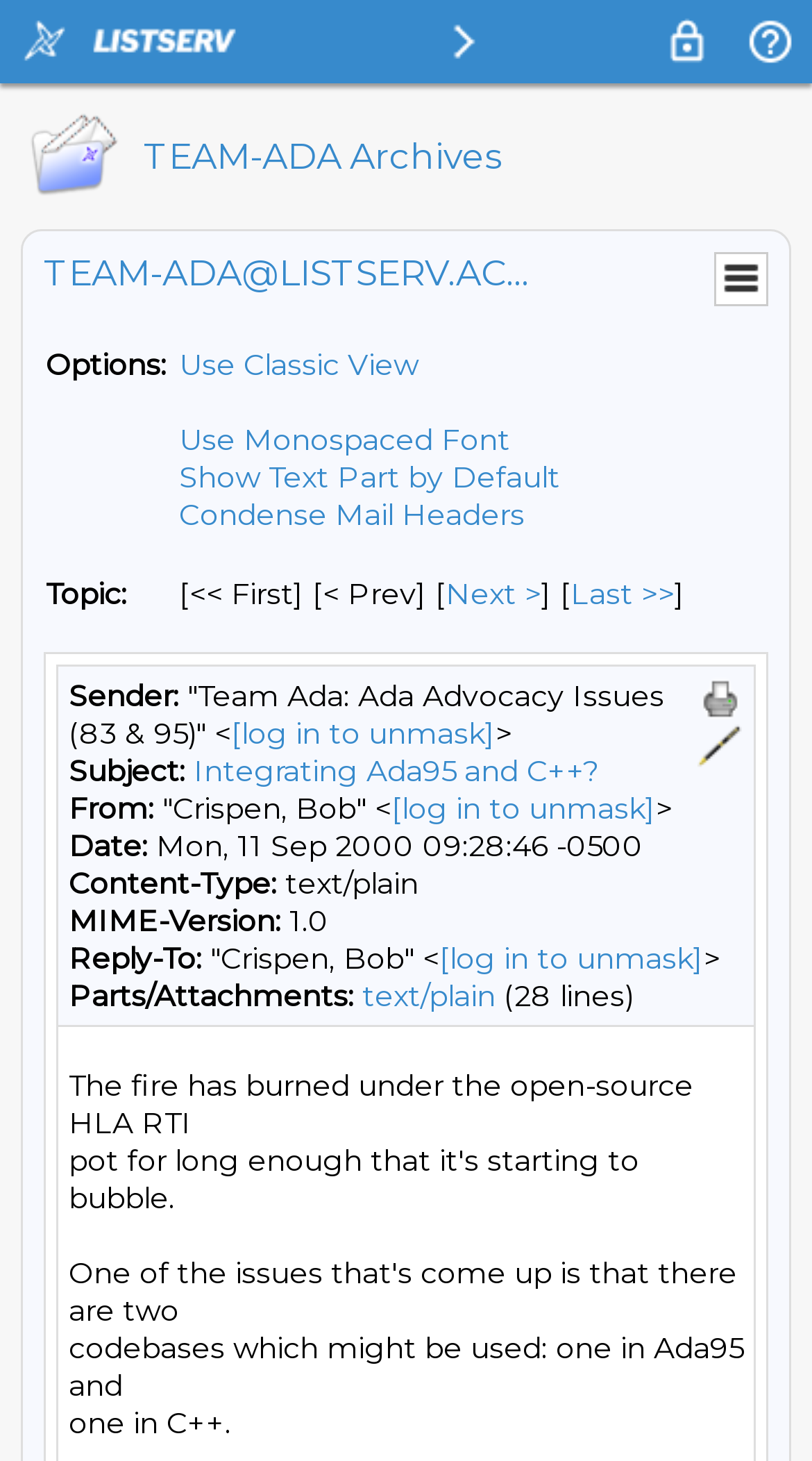Can you find the bounding box coordinates of the area I should click to execute the following instruction: "Click on the Menu link"?

[0.885, 0.175, 0.941, 0.207]